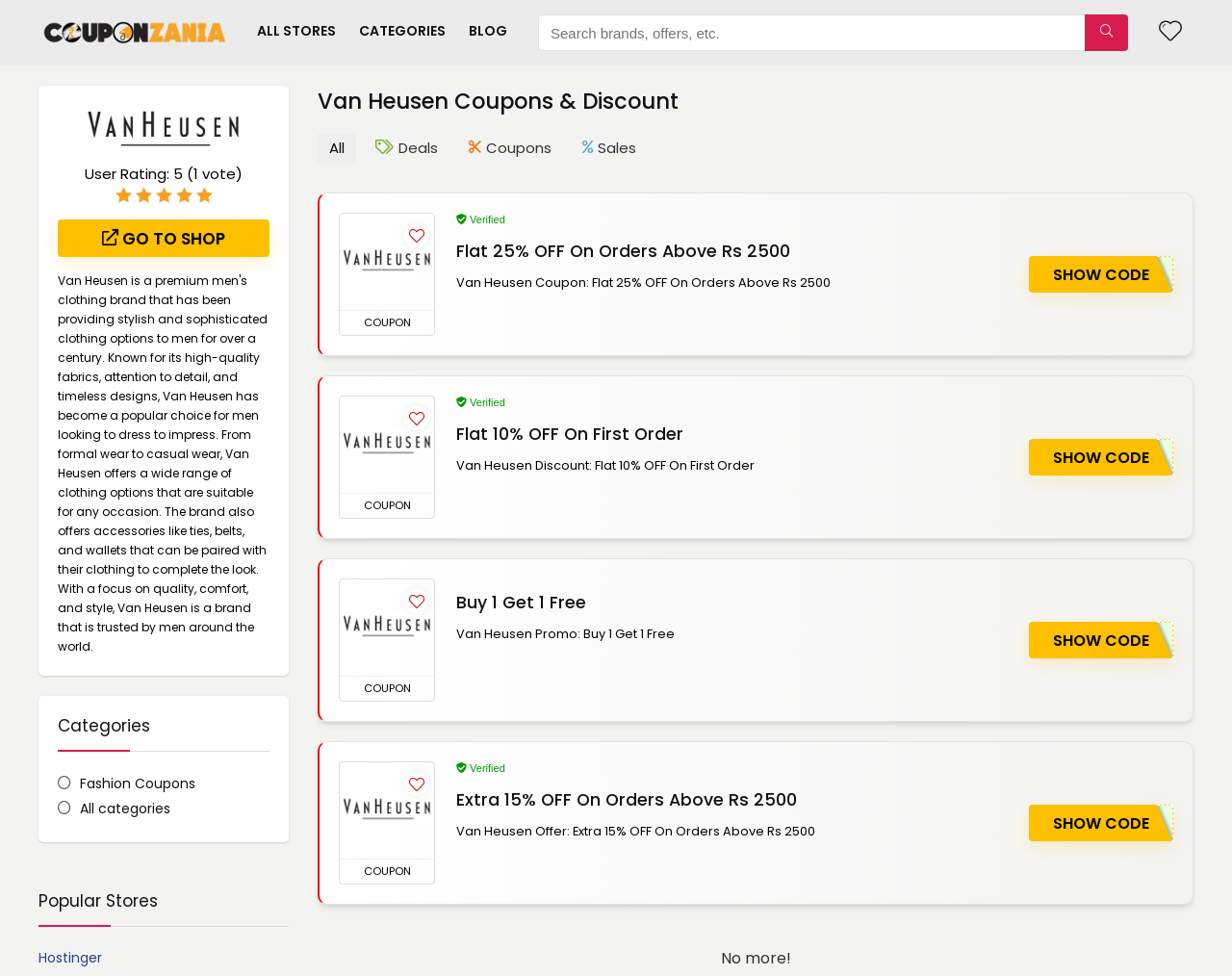What is the text above the 'ALL STORES' link?
From the image, respond using a single word or phrase.

CouponZania